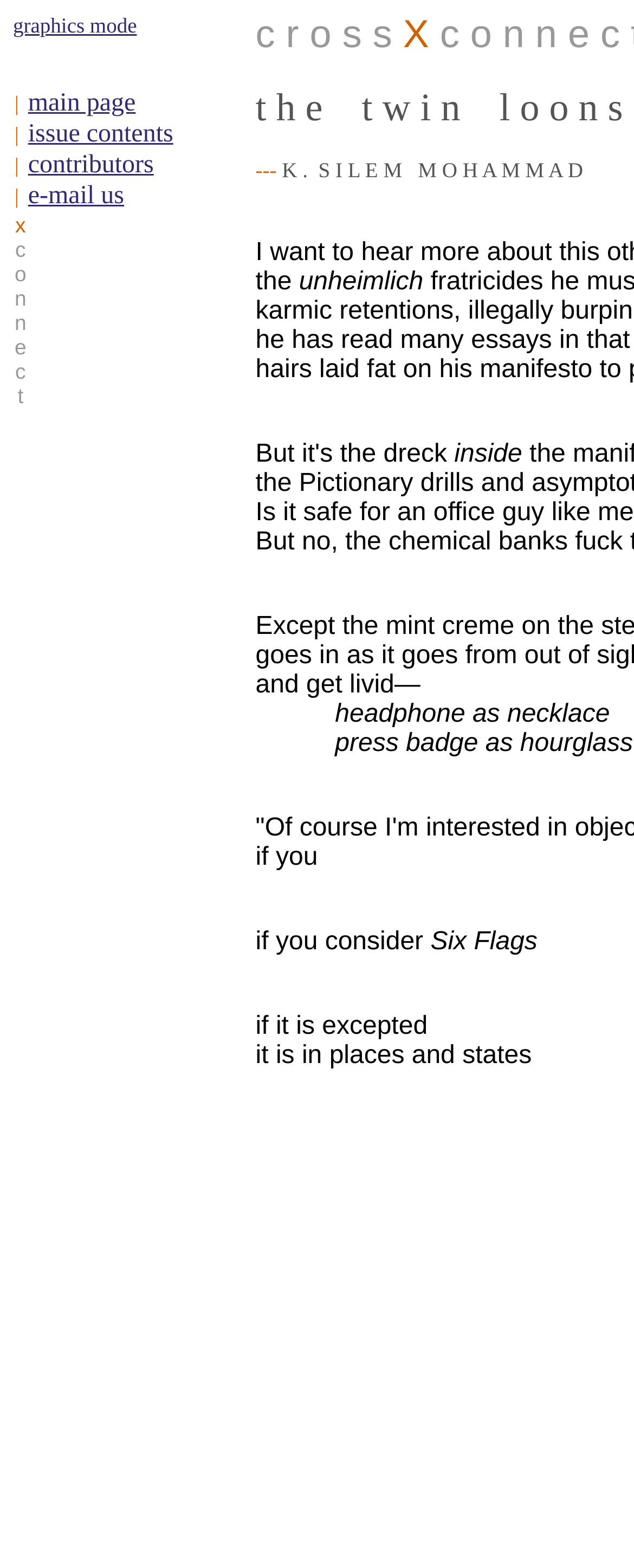What is the purpose of the links at the top of the webpage?
Look at the image and construct a detailed response to the question.

The purpose of the links at the top of the webpage is navigation. These links allow users to access different sections of the website, such as the main page, issue contents, contributors, and e-mail us. The links are arranged in a table layout, making it easy for users to navigate the website.